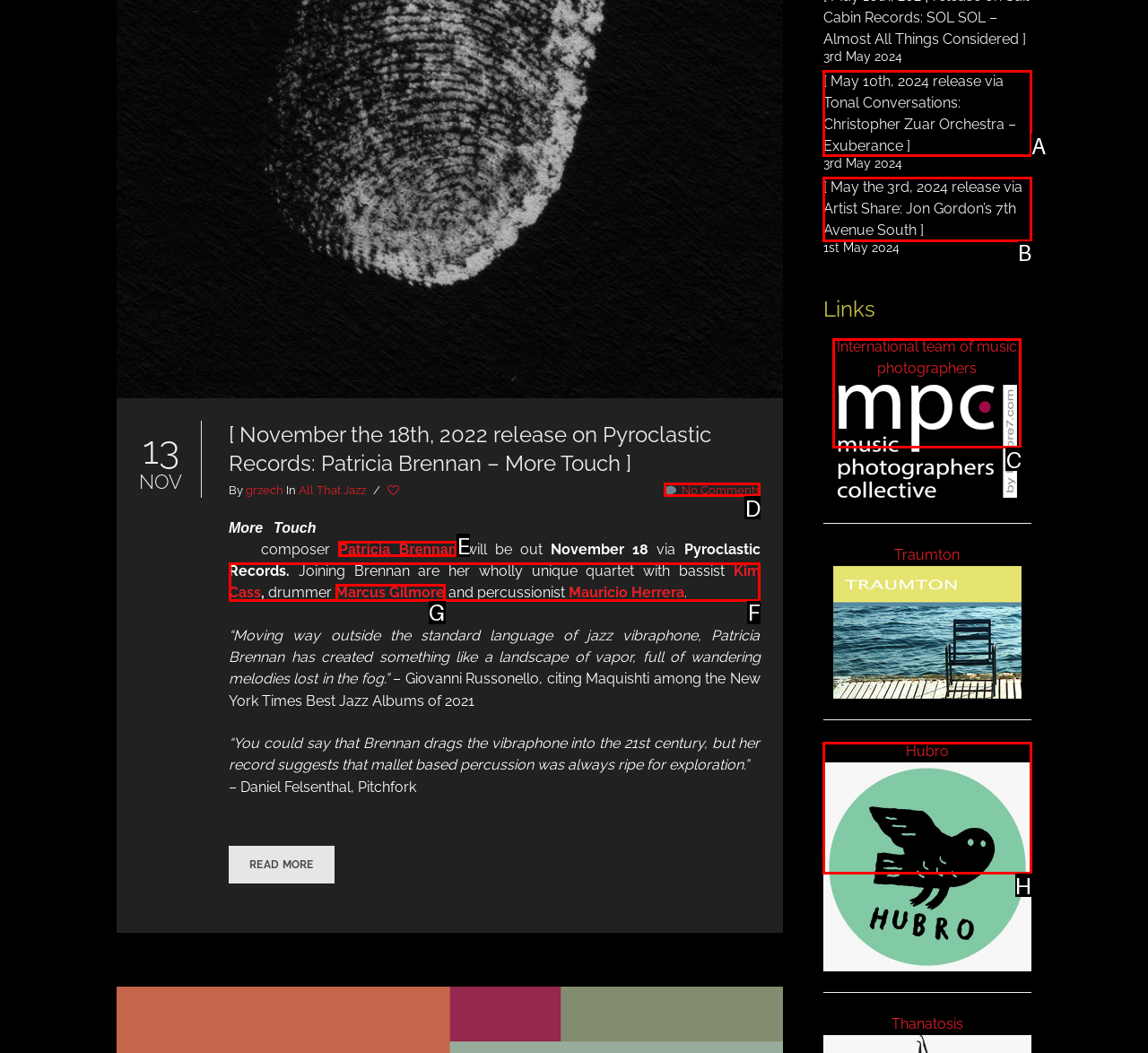From the given choices, identify the element that matches: Hubro
Answer with the letter of the selected option.

H